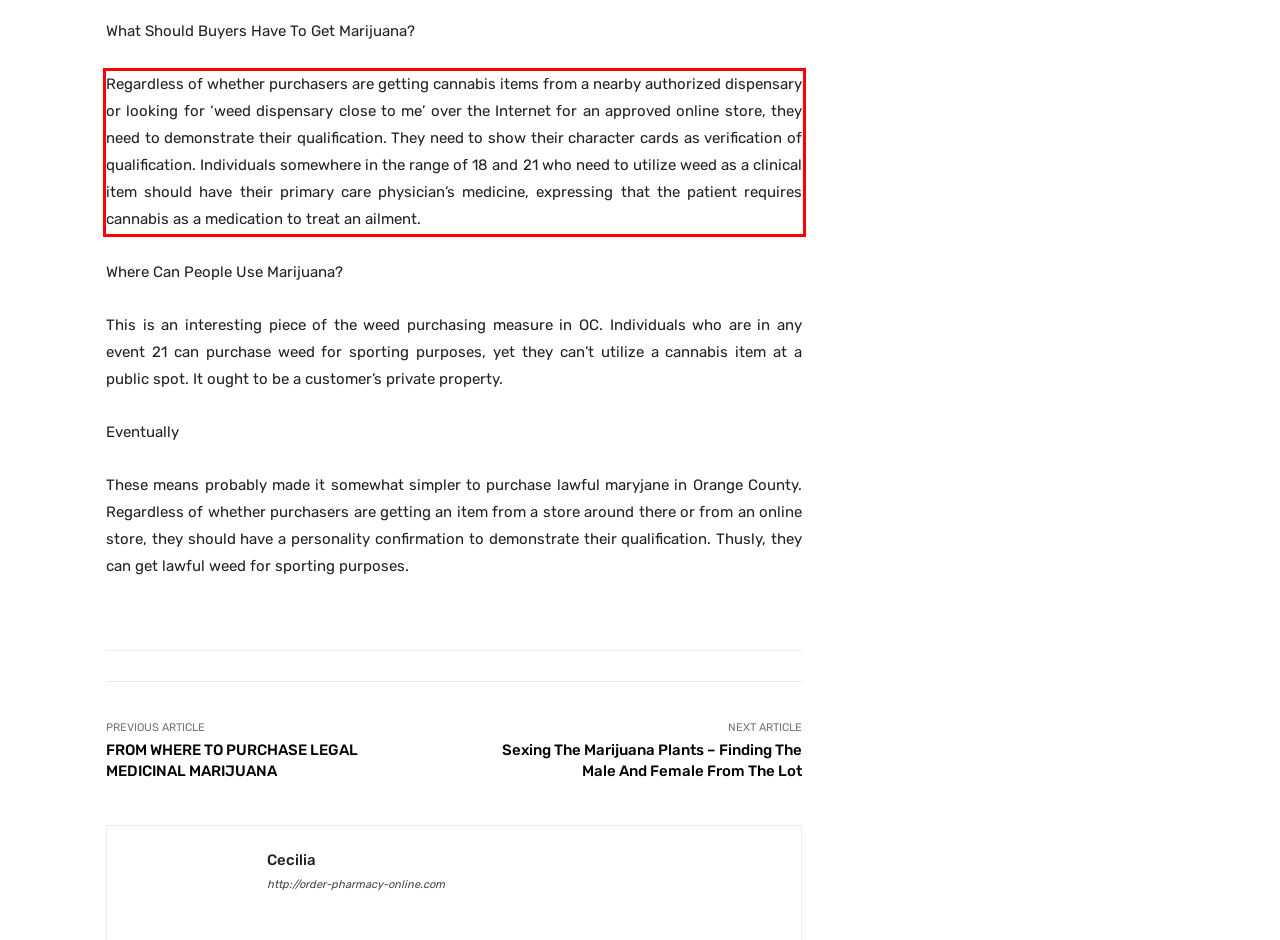From the provided screenshot, extract the text content that is enclosed within the red bounding box.

Regardless of whether purchasers are getting cannabis items from a nearby authorized dispensary or looking for ‘weed dispensary close to me’ over the Internet for an approved online store, they need to demonstrate their qualification. They need to show their character cards as verification of qualification. Individuals somewhere in the range of 18 and 21 who need to utilize weed as a clinical item should have their primary care physician’s medicine, expressing that the patient requires cannabis as a medication to treat an ailment.